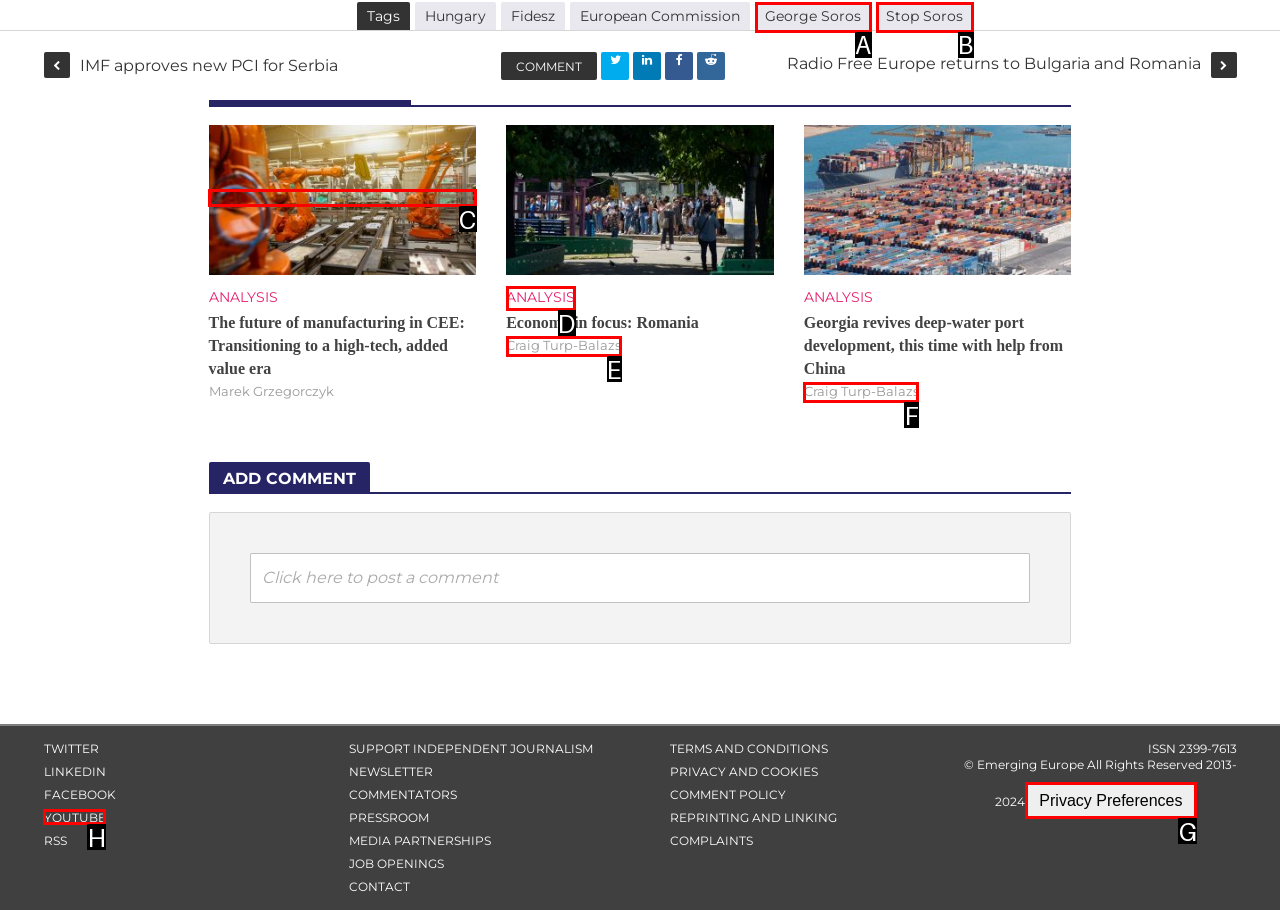Choose the option that aligns with the description: Craig Turp-Balazs
Respond with the letter of the chosen option directly.

F